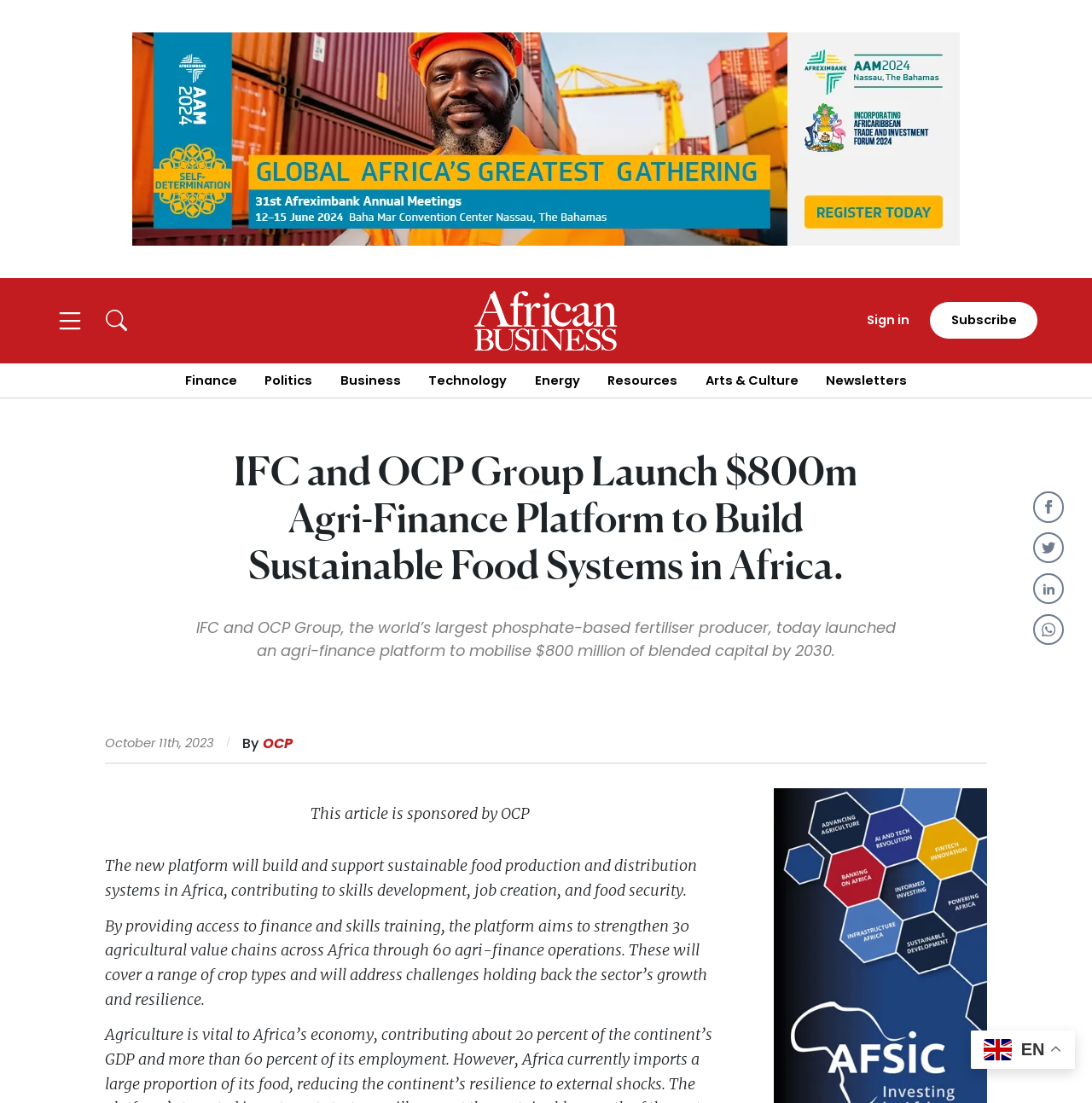Please give a succinct answer to the question in one word or phrase:
What is the theme of the article?

Sustainable food systems